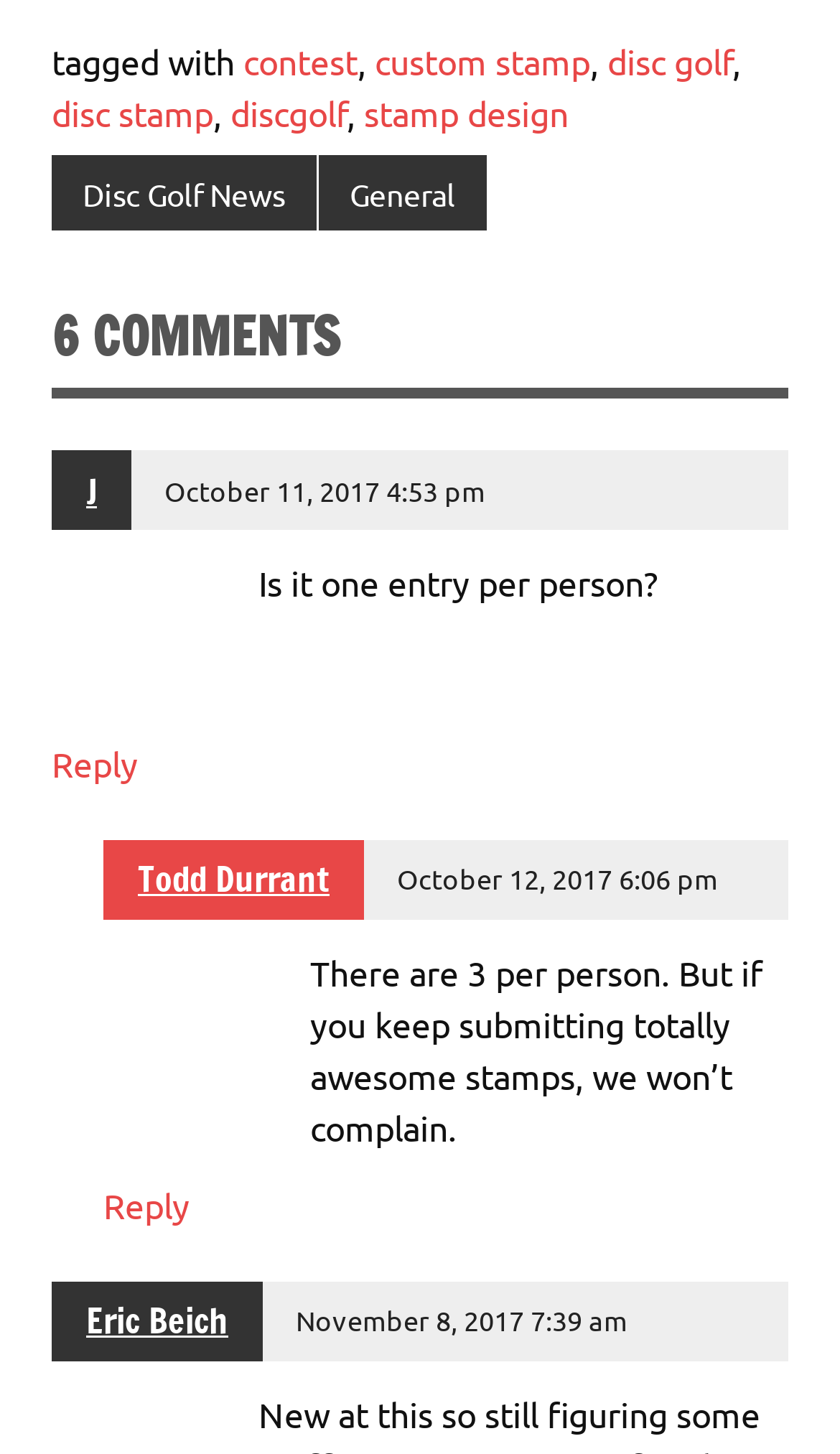Please mark the clickable region by giving the bounding box coordinates needed to complete this instruction: "Visit the Facebook page".

None